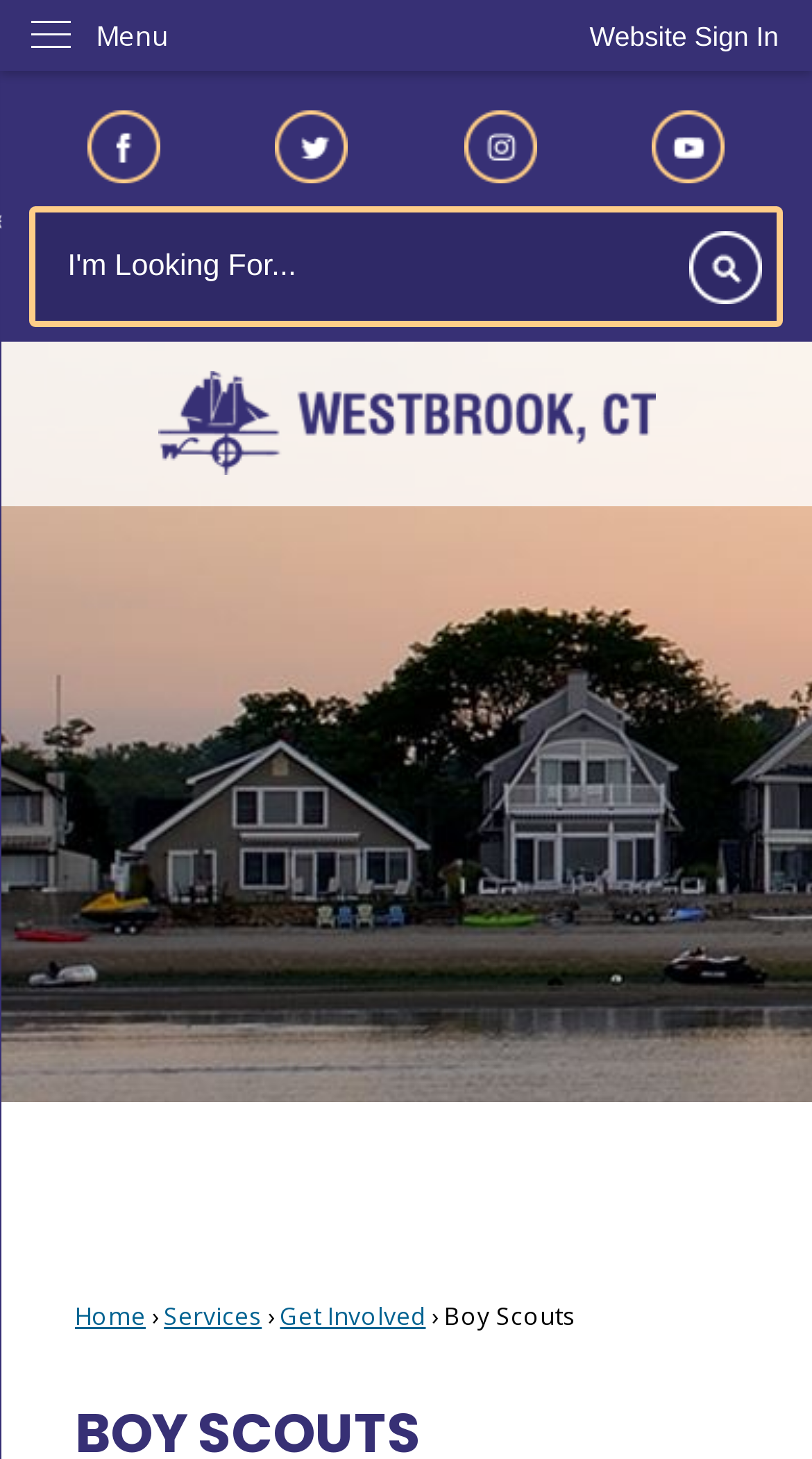Specify the bounding box coordinates of the area to click in order to follow the given instruction: "contact this station."

None